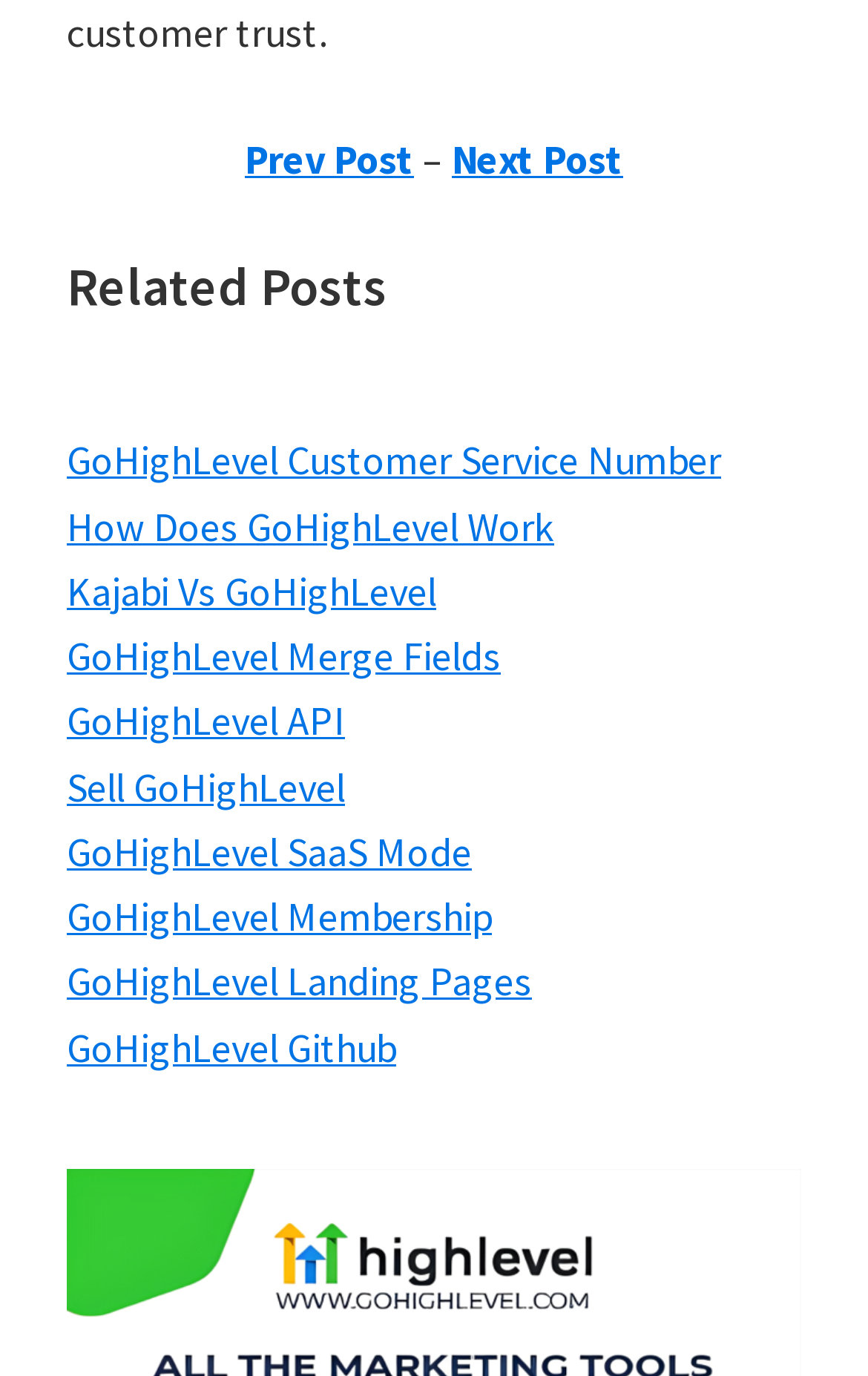Locate the bounding box coordinates of the element you need to click to accomplish the task described by this instruction: "View related posts about GoHighLevel Inbound Webhook".

[0.077, 0.186, 0.923, 0.279]